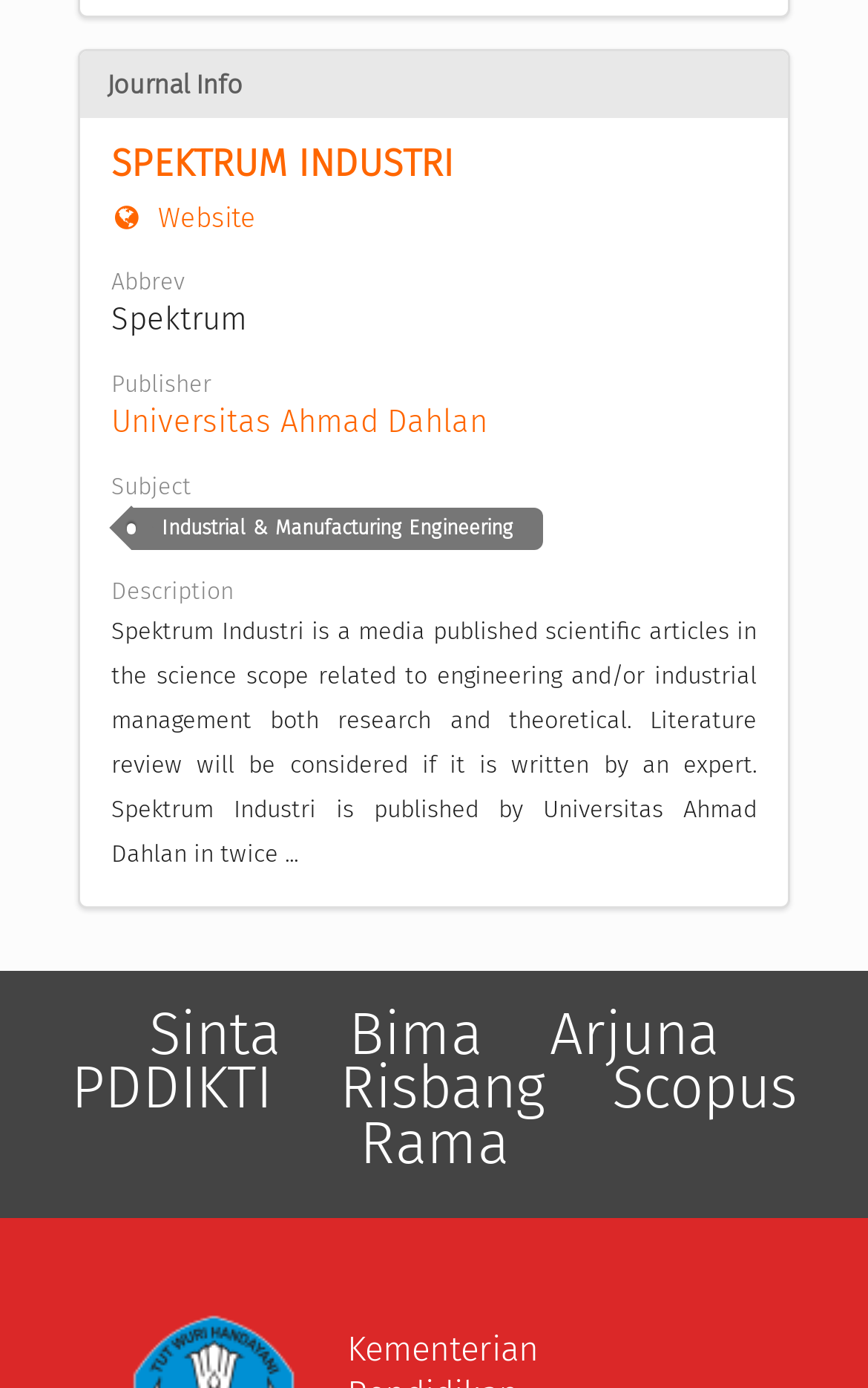Find and provide the bounding box coordinates for the UI element described here: "PDDIKTI". The coordinates should be given as four float numbers between 0 and 1: [left, top, right, bottom].

[0.048, 0.703, 0.347, 0.865]